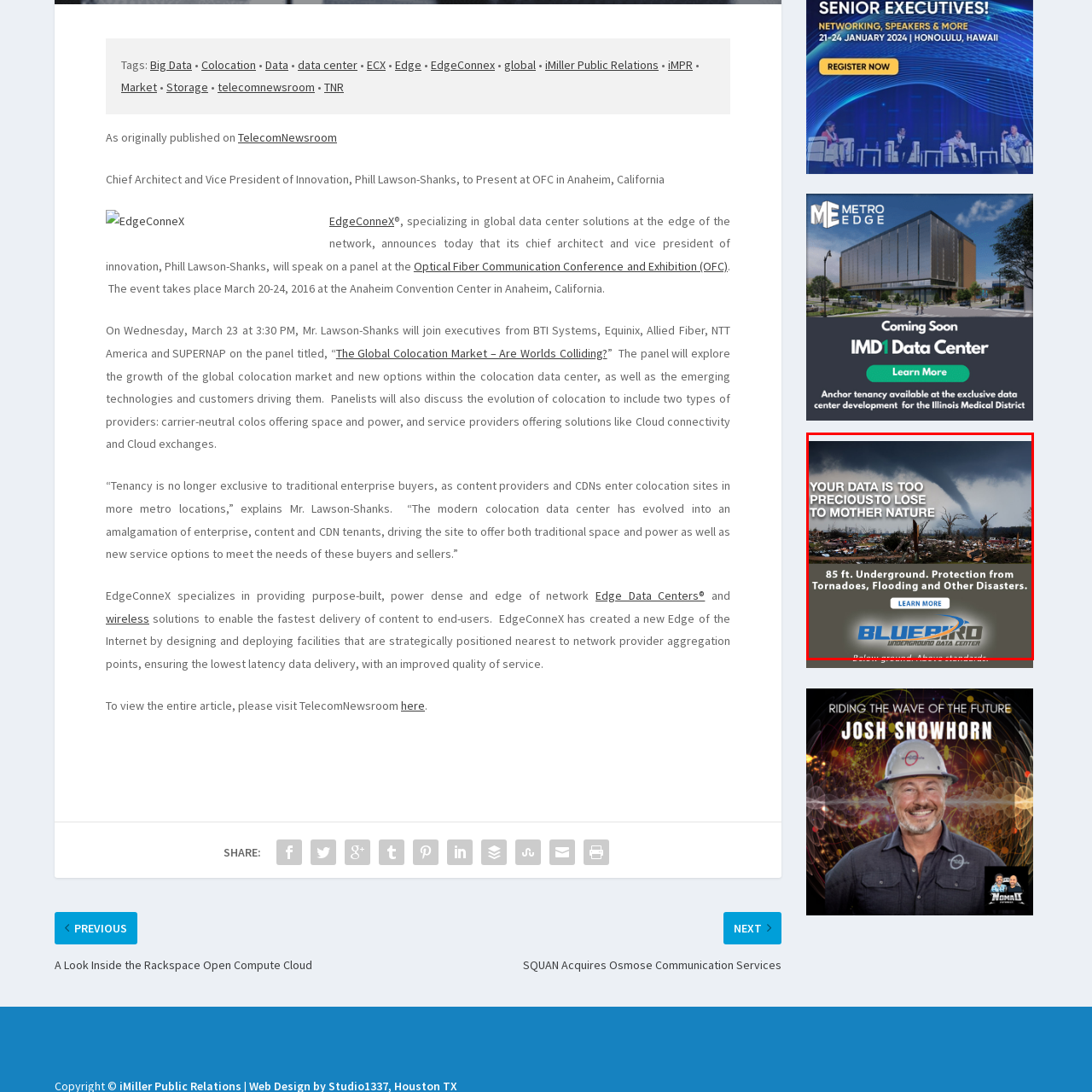What is the purpose of the 'LEARN MORE' call to action?
Direct your attention to the image marked by the red bounding box and provide a detailed answer based on the visual details available.

The 'LEARN MORE' call to action is accompanied by the Bluebird logo, inviting potential clients to discover more about their underground data storage solutions, implying that they can learn more about the services offered by Bluebird Underground Data Center.